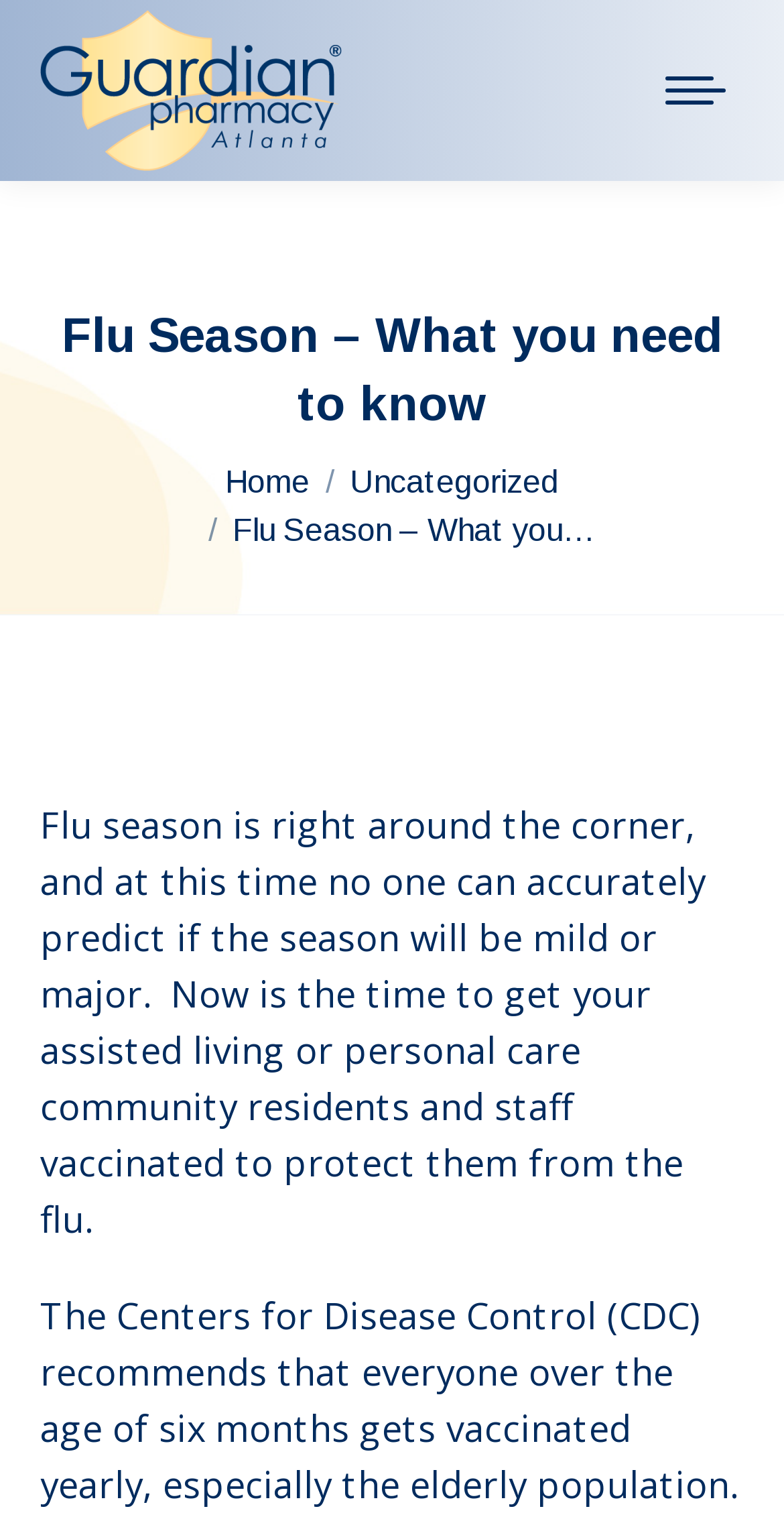What is the current season being discussed?
Provide a thorough and detailed answer to the question.

I inferred the answer by analyzing the heading element 'Flu Season – What you need to know' and the static text 'Flu season is right around the corner...' which suggests that the current season being discussed is the flu season.